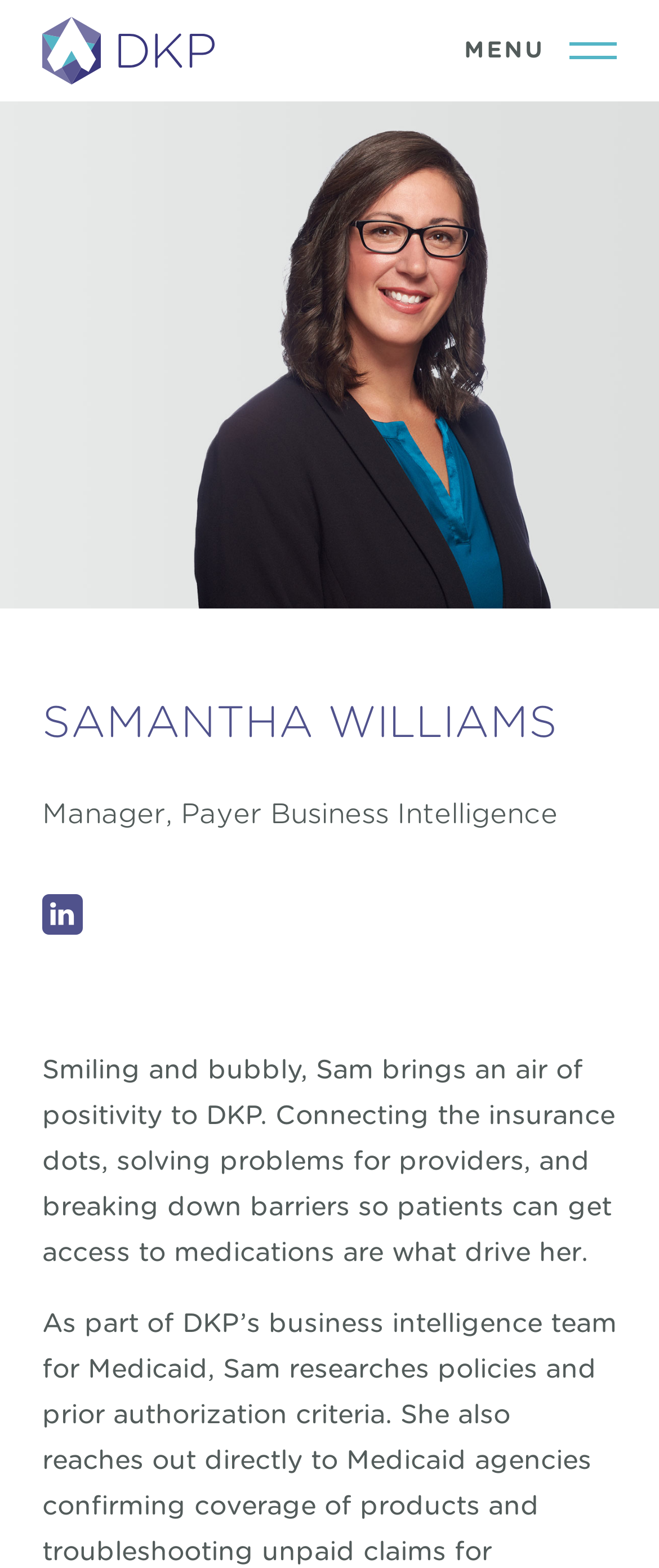Predict the bounding box of the UI element that fits this description: "DK Pierce".

[0.064, 0.011, 0.331, 0.054]